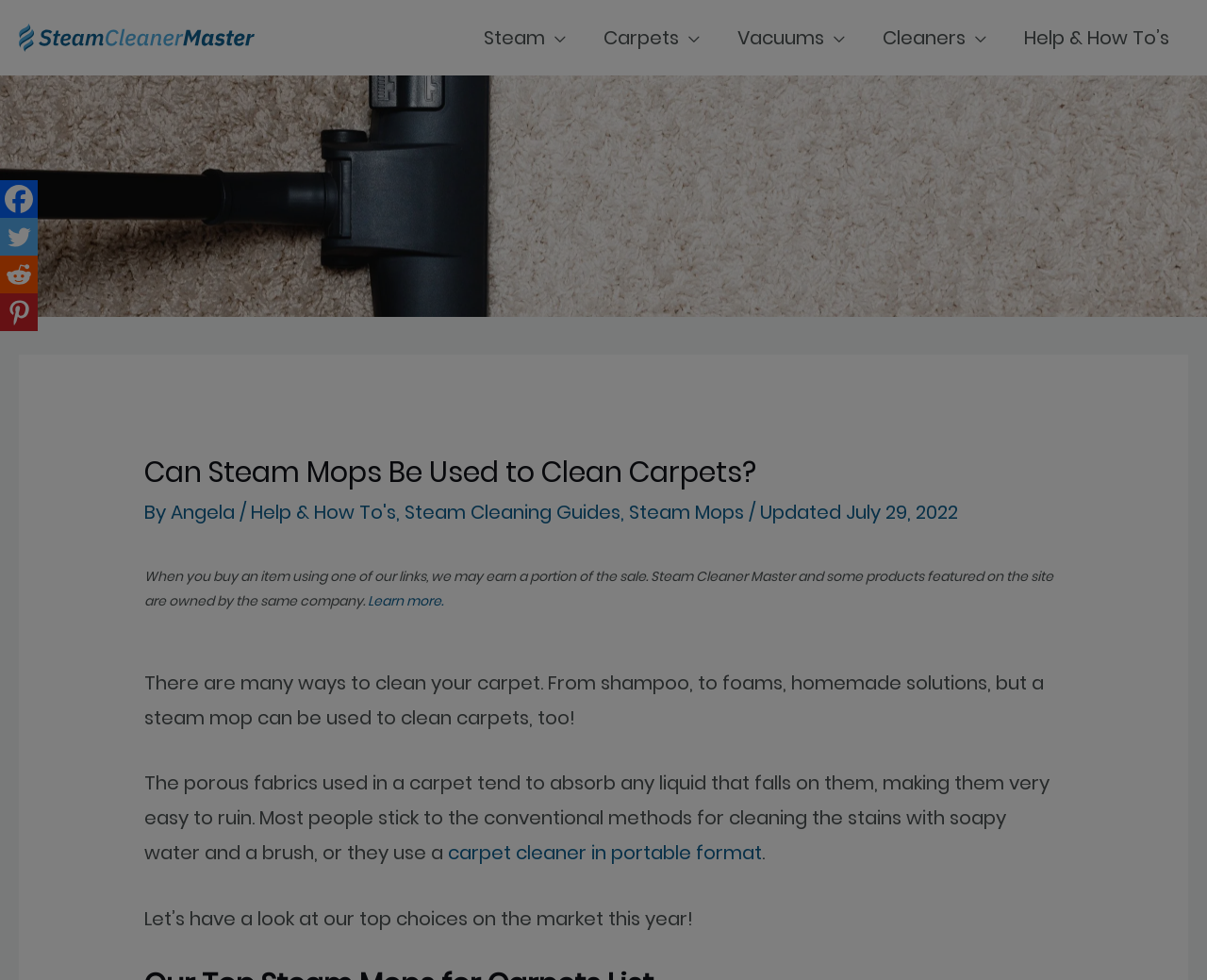Highlight the bounding box coordinates of the region I should click on to meet the following instruction: "Learn more about affiliate links".

[0.305, 0.603, 0.367, 0.623]